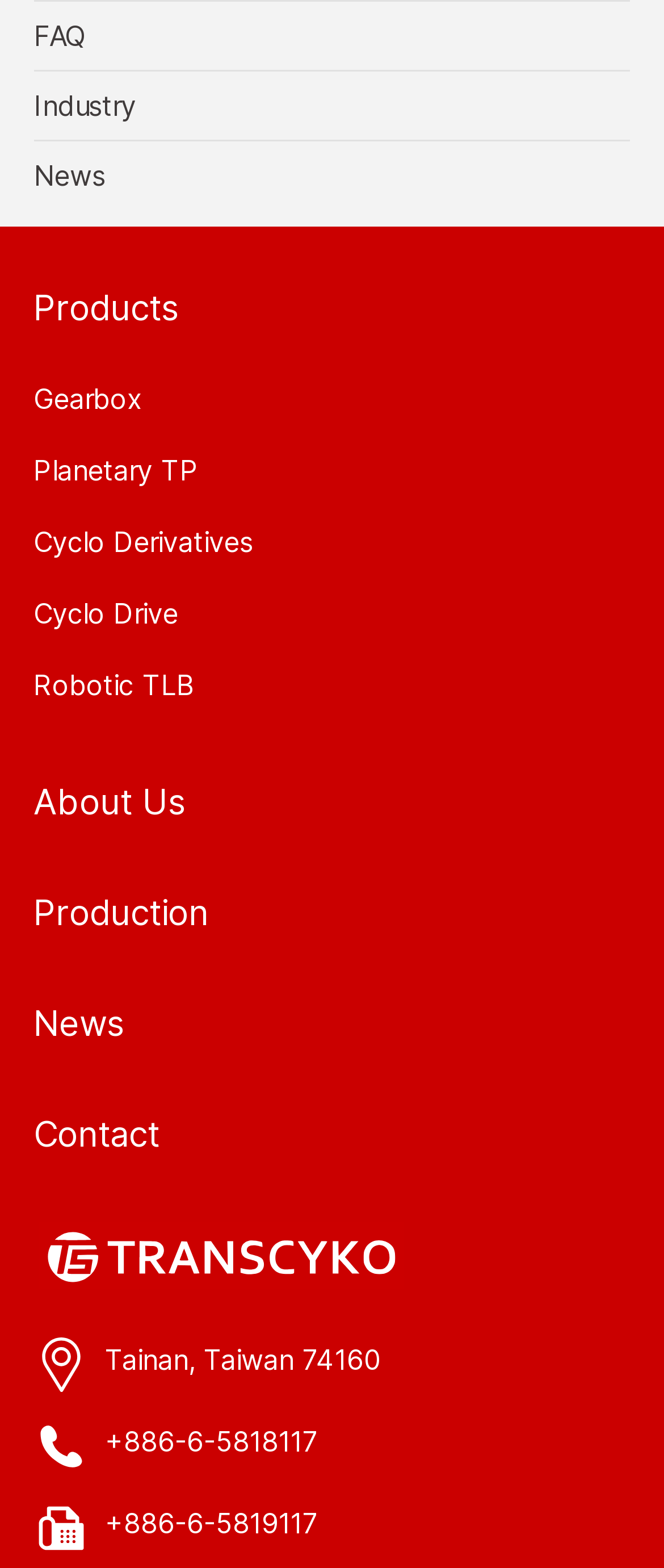Bounding box coordinates are specified in the format (top-left x, top-left y, bottom-right x, bottom-right y). All values are floating point numbers bounded between 0 and 1. Please provide the bounding box coordinate of the region this sentence describes: Tainan, Taiwan 74160

[0.158, 0.856, 0.573, 0.878]